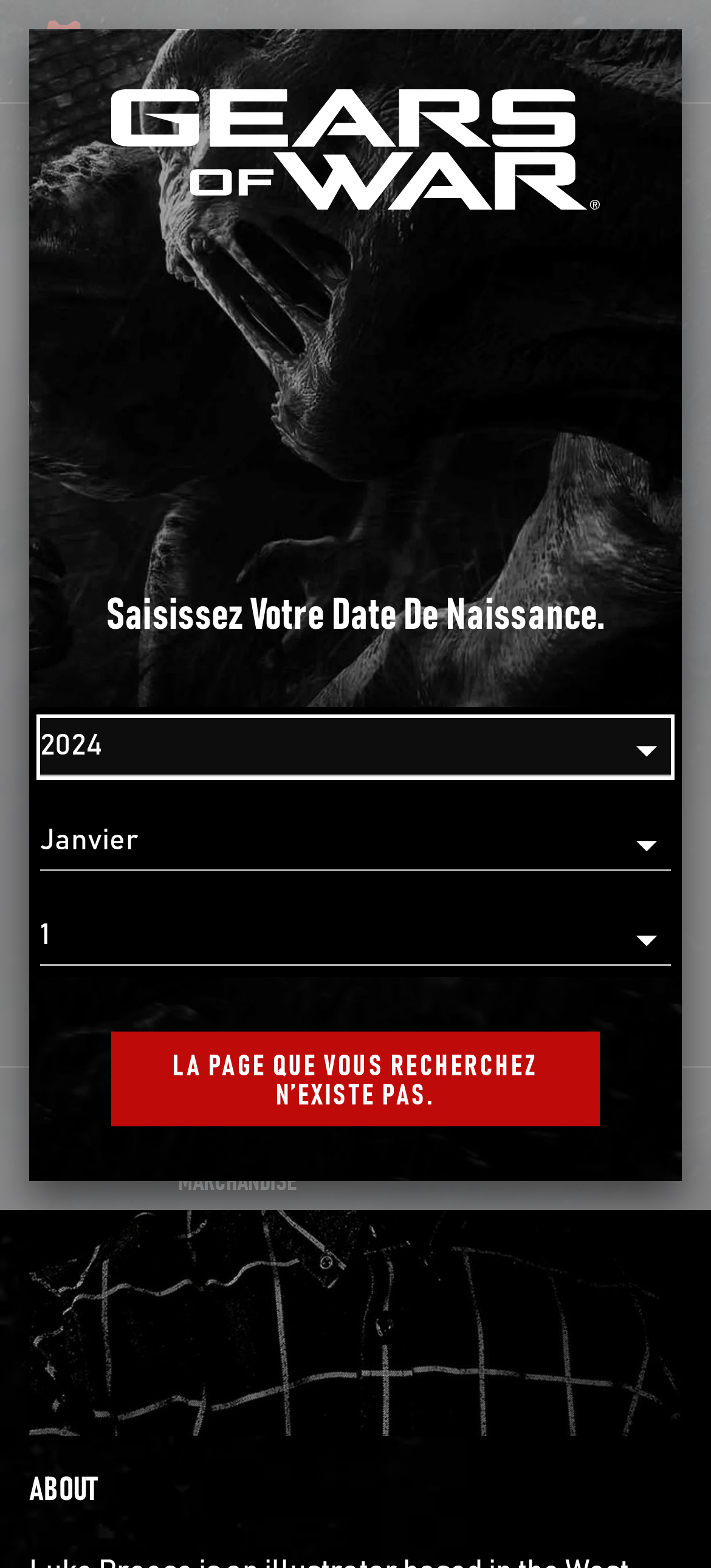Identify and extract the main heading of the webpage.

Meet Luke Preece, The Man Behind The Art